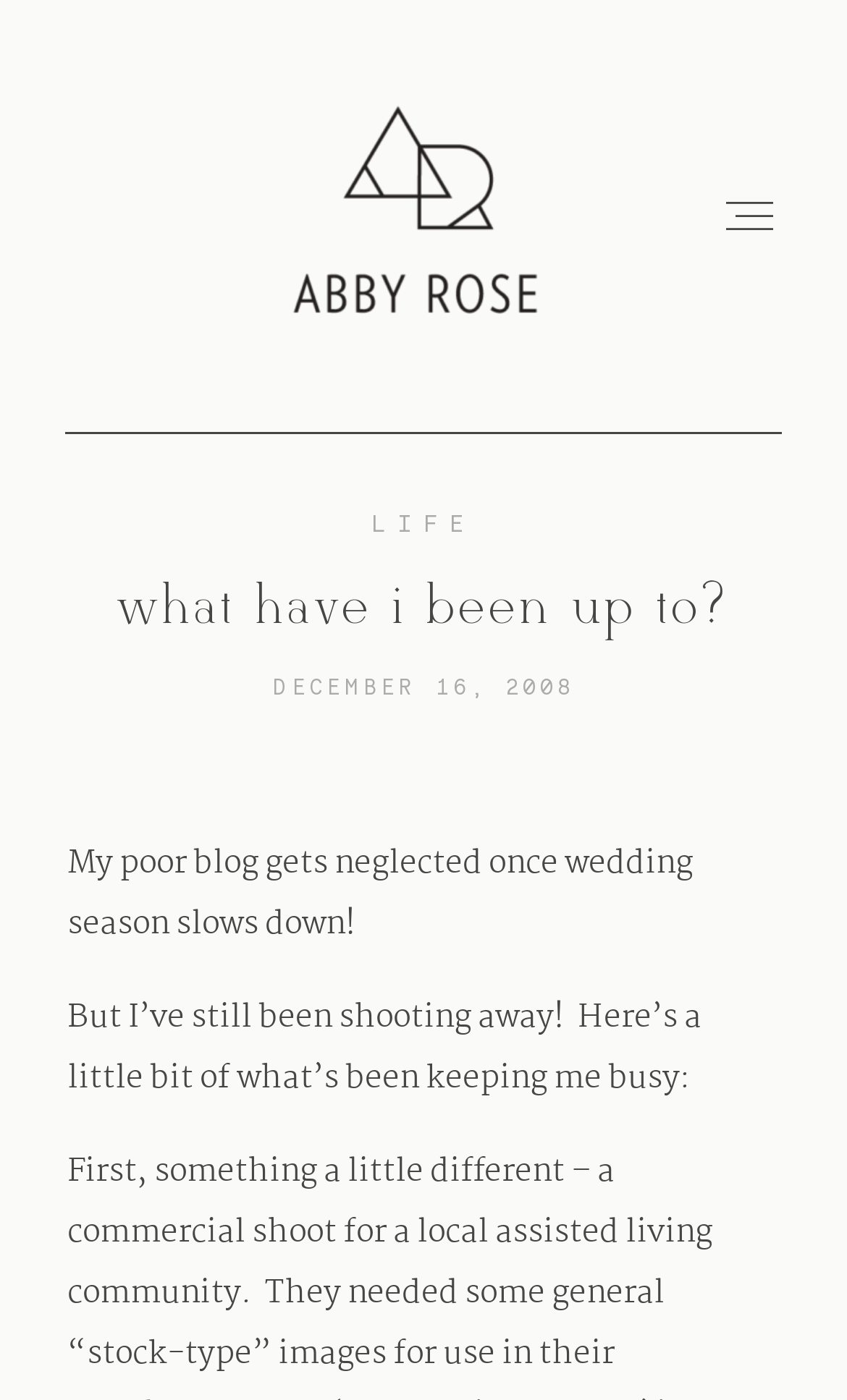What is the topic of the blog post?
Utilize the image to construct a detailed and well-explained answer.

The topic of the blog post can be inferred from the heading 'what have i been up to?' and the subsequent text that talks about the photographer's recent activities, including shooting and wedding season. The blog post is likely about the photographer's recent activities and updates.